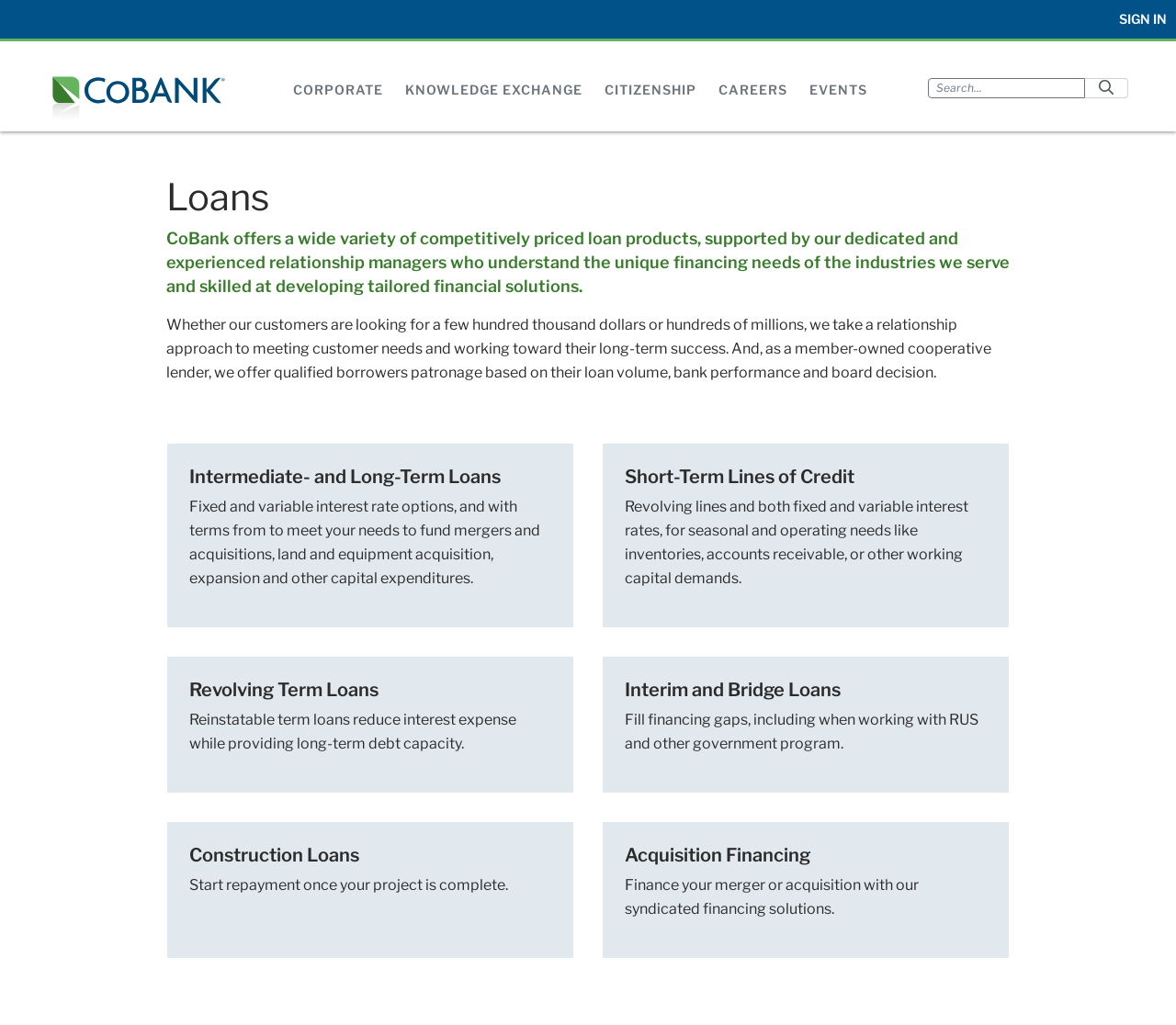Find the bounding box of the element with the following description: "Knowledge Exchange". The coordinates must be four float numbers between 0 and 1, formatted as [left, top, right, bottom].

[0.344, 0.04, 0.495, 0.132]